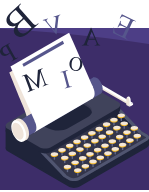What letters are displayed on the sheet of paper?
Using the image, elaborate on the answer with as much detail as possible.

According to the caption, the sheet of paper on the typewriter showcases the letters 'M' and 'I' as if they have just been typed, highlighting the theme of writing and creativity.